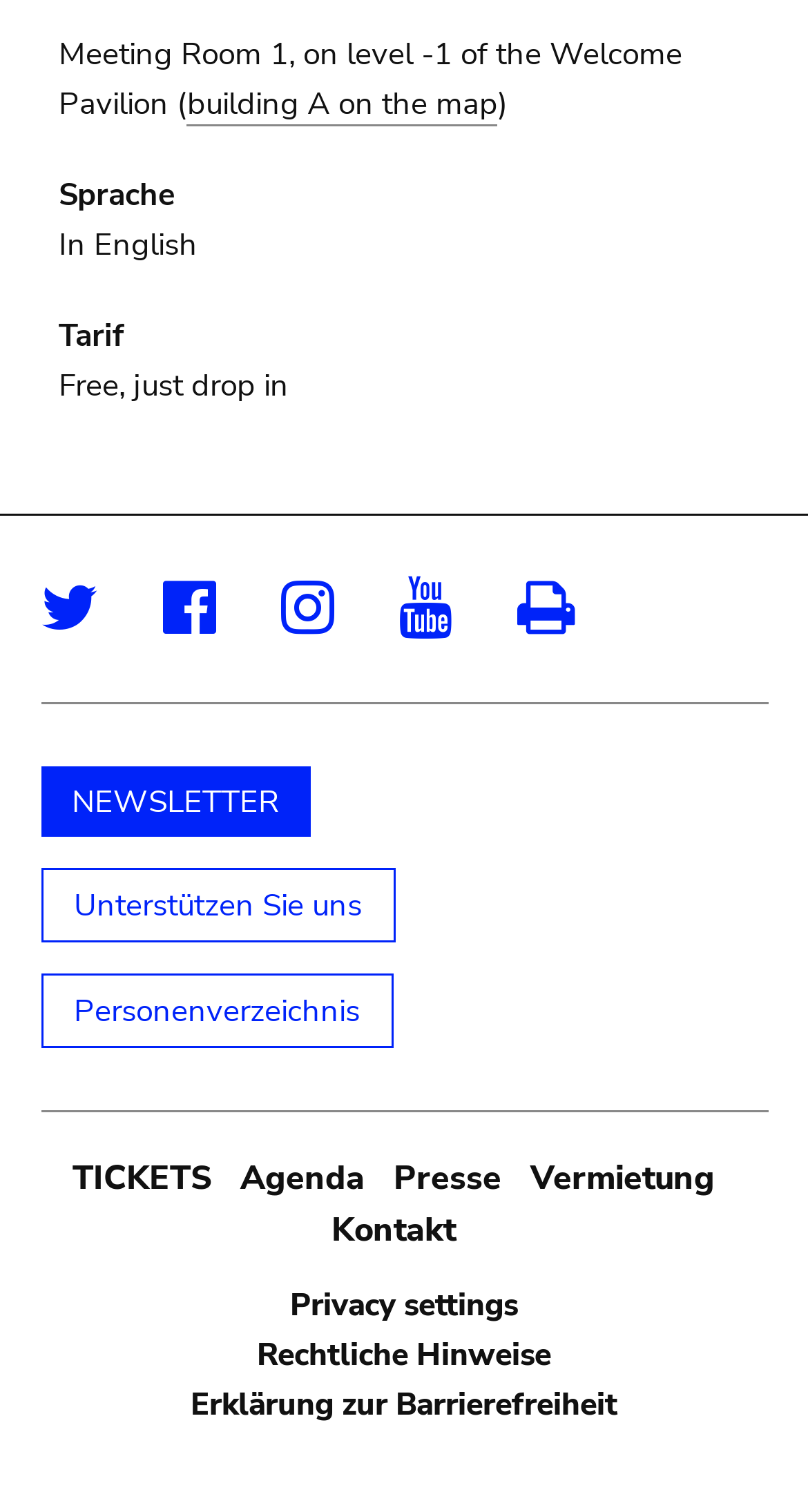Could you specify the bounding box coordinates for the clickable section to complete the following instruction: "Check agenda"?

[0.297, 0.764, 0.451, 0.794]